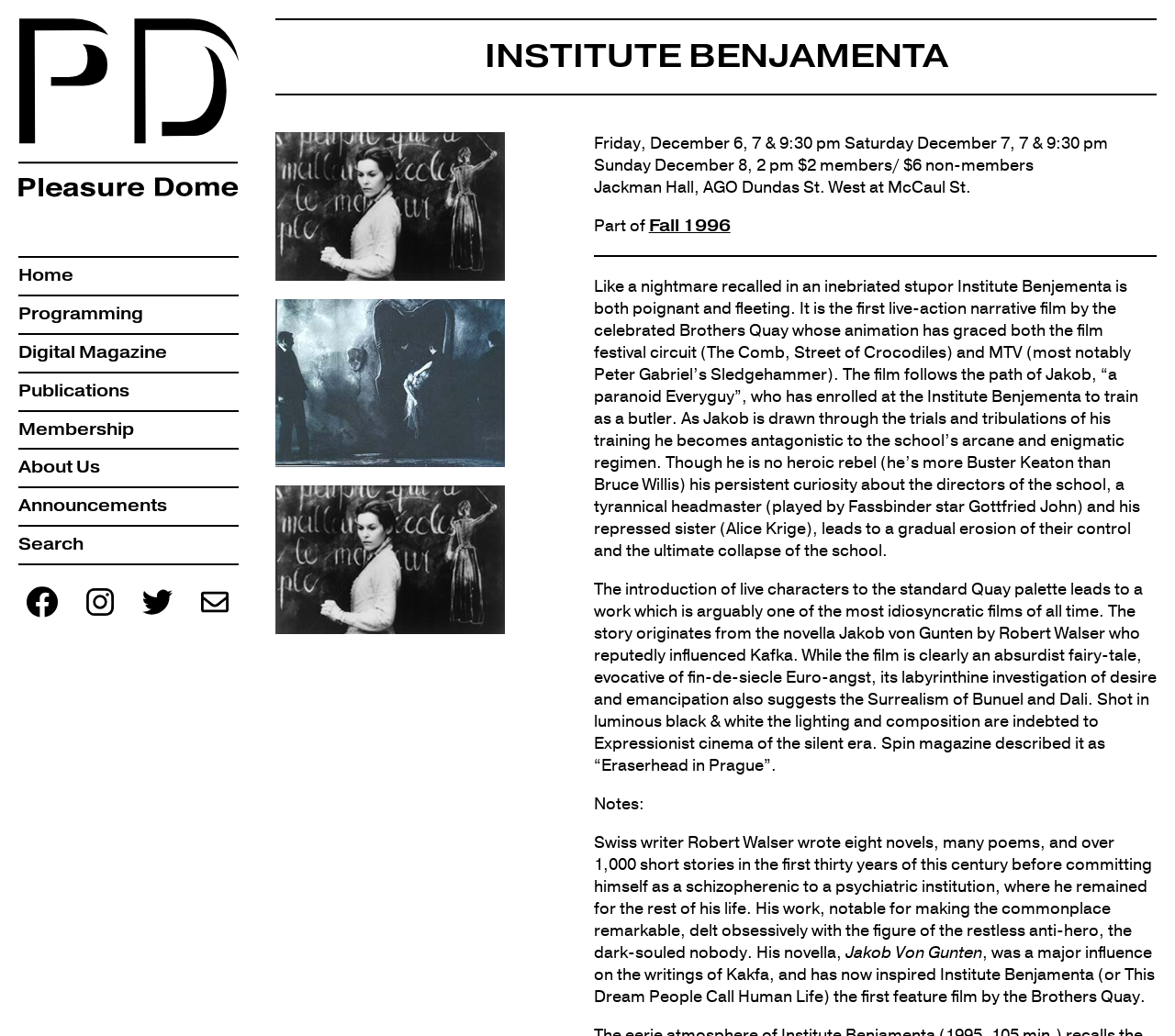What is the name of the institute?
From the details in the image, answer the question comprehensively.

The name of the institute is mentioned in the heading 'INSTITUTE BENJAMENTA' and also in the link 'Institute Benjamenta'.